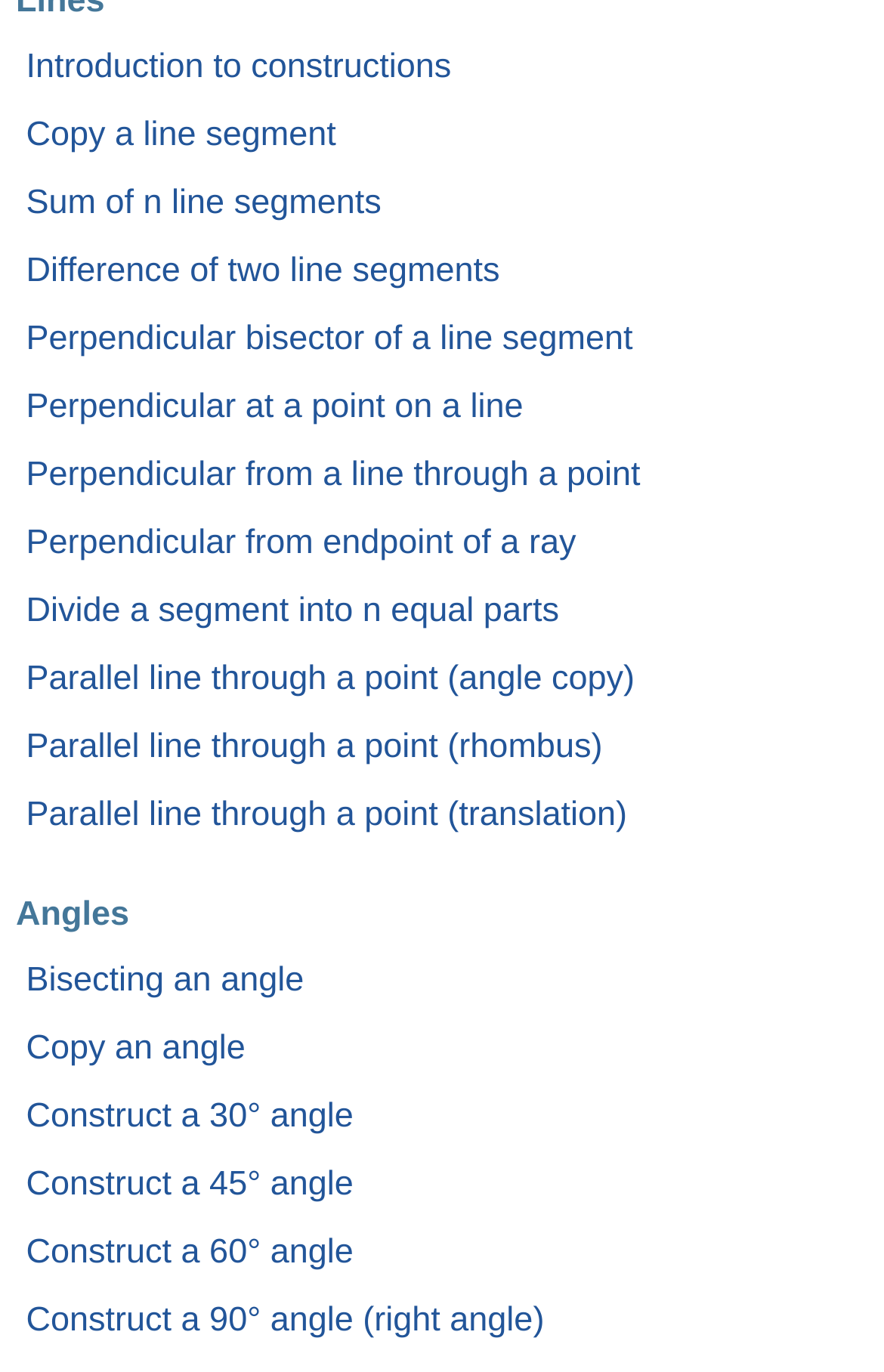Locate the bounding box coordinates of the clickable element to fulfill the following instruction: "Learn about Construct a 45° angle". Provide the coordinates as four float numbers between 0 and 1 in the format [left, top, right, bottom].

[0.029, 0.849, 0.425, 0.877]